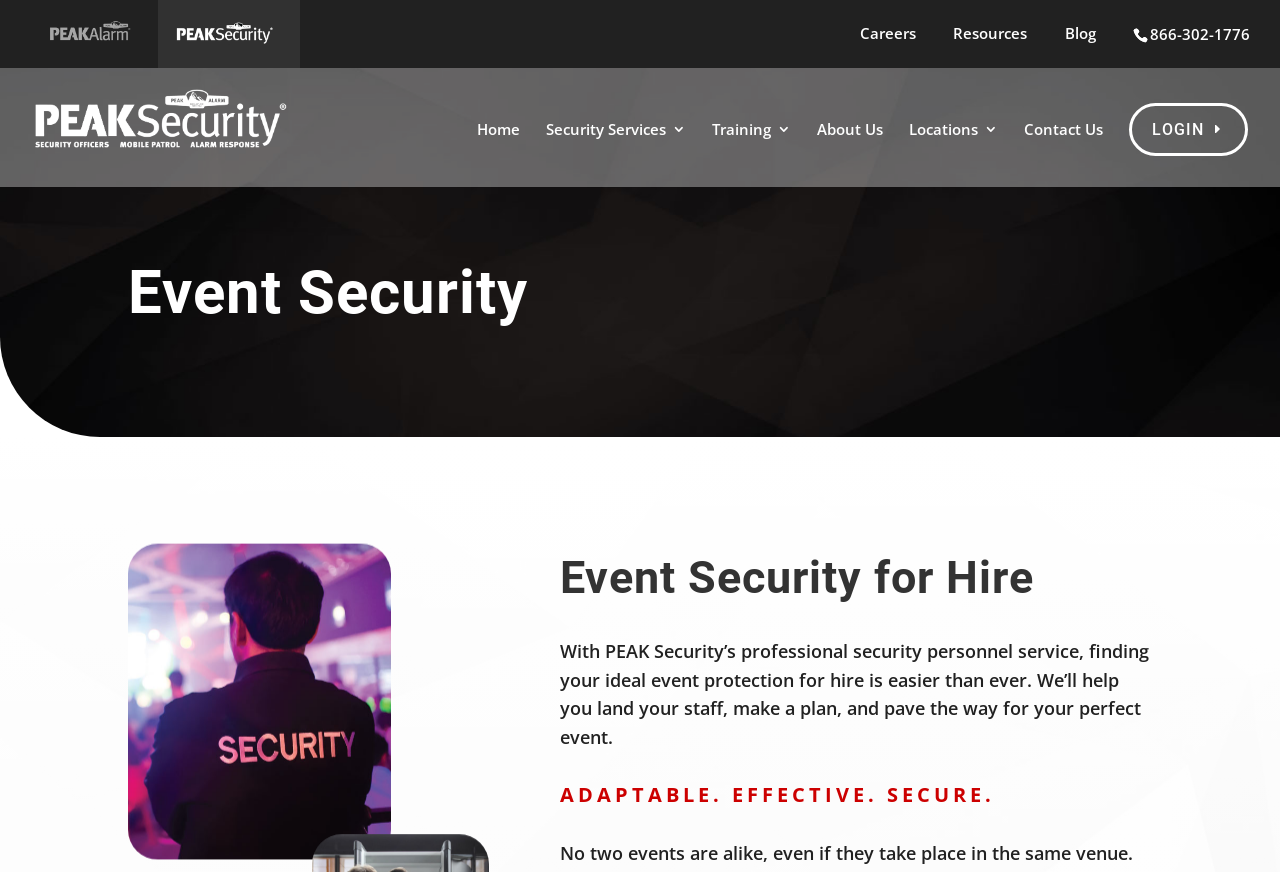What is the main service provided?
Look at the image and construct a detailed response to the question.

I found the main service provided by looking at the heading elements on the webpage, where I saw a heading element with the text 'Event Security' and another heading element with the text 'Event Security for Hire'.